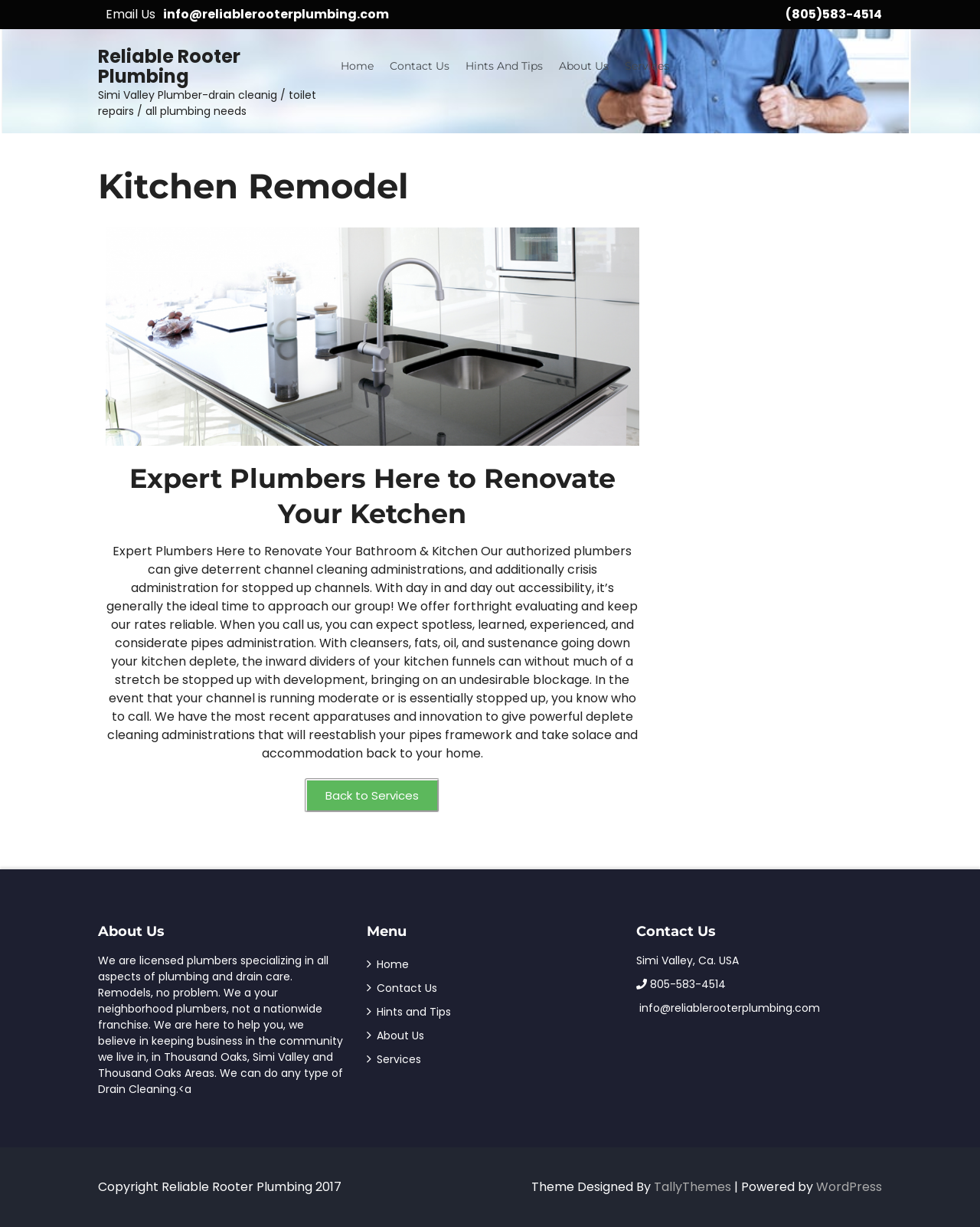Generate a thorough explanation of the webpage's elements.

This webpage is about Reliable Rooter Plumbing, a plumbing service provider. At the top, there are three links: "Email Us" with an email address, a phone number "(805)583-4514", and "Reliable Rooter Plumbing" which is likely the company's logo. Below these links, there is a static text "Simi Valley Plumber-drain cleaning / toilet repairs / all plumbing needs" which summarizes the services offered.

The main content of the webpage is divided into two sections. The top section has a heading "Kitchen Remodel" and a subheading "Expert Plumbers Here to Renovate Your Kitchen". Below this, there is a paragraph of text that describes the plumbing services offered, including deterrent channel cleaning and crisis administration for stopped up channels. The text also mentions the company's 24/7 availability, upfront pricing, and reliable rates.

To the right of this text, there is a button "Back to Services". Above this section, there are five links: "Home", "Contact Us", "Hints And Tips", "About Us", and "Services", which are likely the main navigation menu of the website.

The bottom section of the webpage has three columns. The left column has a heading "About Us" and a paragraph of text that describes the company's services and mission. The middle column has a heading "Menu" with five links: "Home", "Contact Us", "Hints and Tips", "About Us", and "Services", which are likely duplicates of the main navigation menu. The right column has a heading "Contact Us" with the company's address, phone number, and email address.

At the very bottom of the webpage, there are three static texts: "Copyright Reliable Rooter Plumbing 2017", "Theme Designed By TallyThemes", and "Powered by WordPress", which provide information about the website's copyright and design.